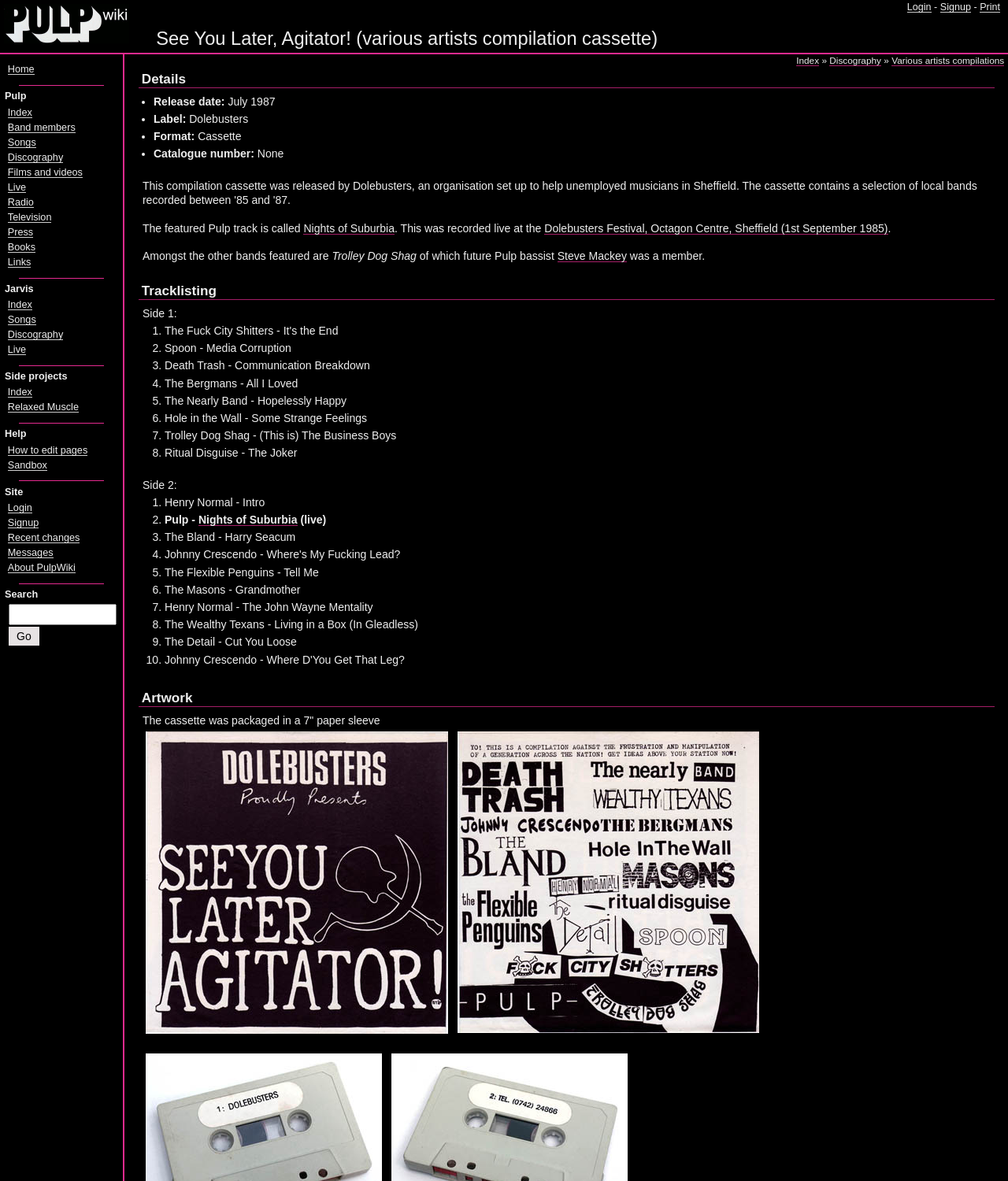Please identify the bounding box coordinates of the element I need to click to follow this instruction: "Click on the Login link".

[0.9, 0.001, 0.924, 0.011]